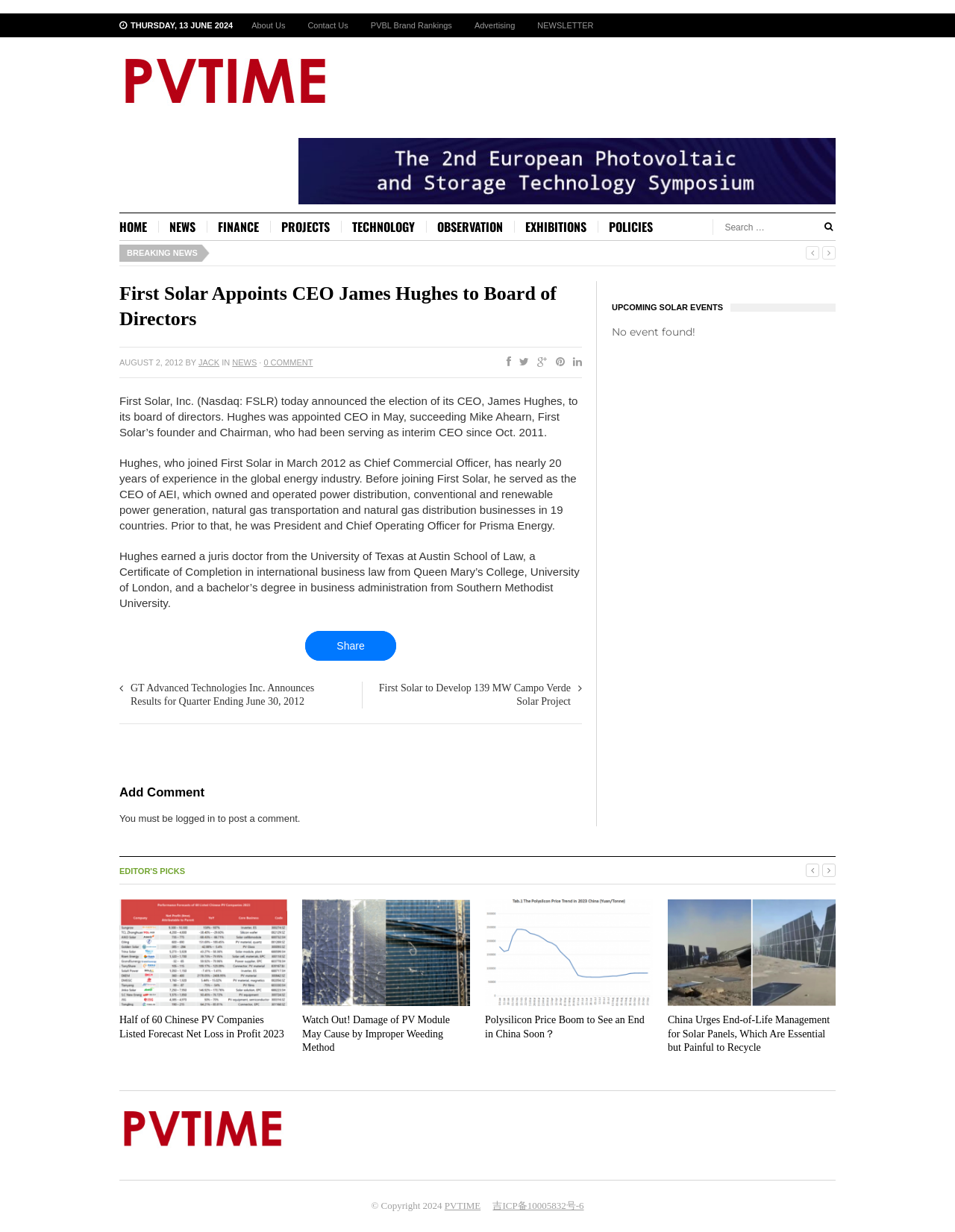Highlight the bounding box coordinates of the element that should be clicked to carry out the following instruction: "Read the news article 'First Solar Appoints CEO James Hughes to Board of Directors'". The coordinates must be given as four float numbers ranging from 0 to 1, i.e., [left, top, right, bottom].

[0.125, 0.228, 0.609, 0.269]